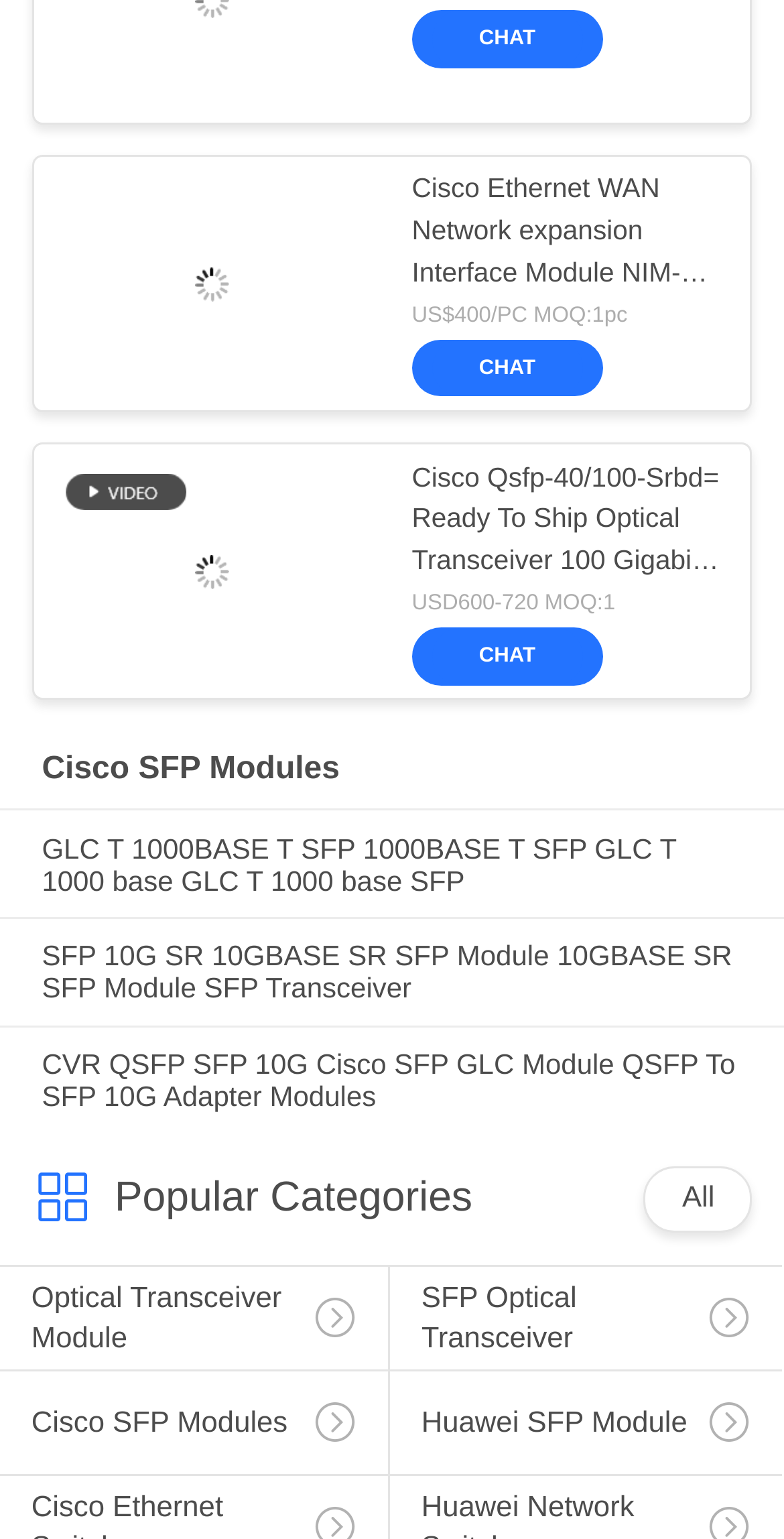What is the price of Cisco Ethernet WAN Network expansion Interface Module NIM-2GE-CU-SFP?
Refer to the image and provide a concise answer in one word or phrase.

US$400/PC